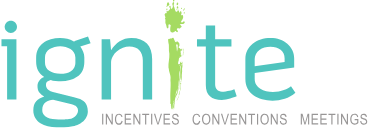Use a single word or phrase to answer the question:
What is the mission of Ignite?

To inspire and connect people